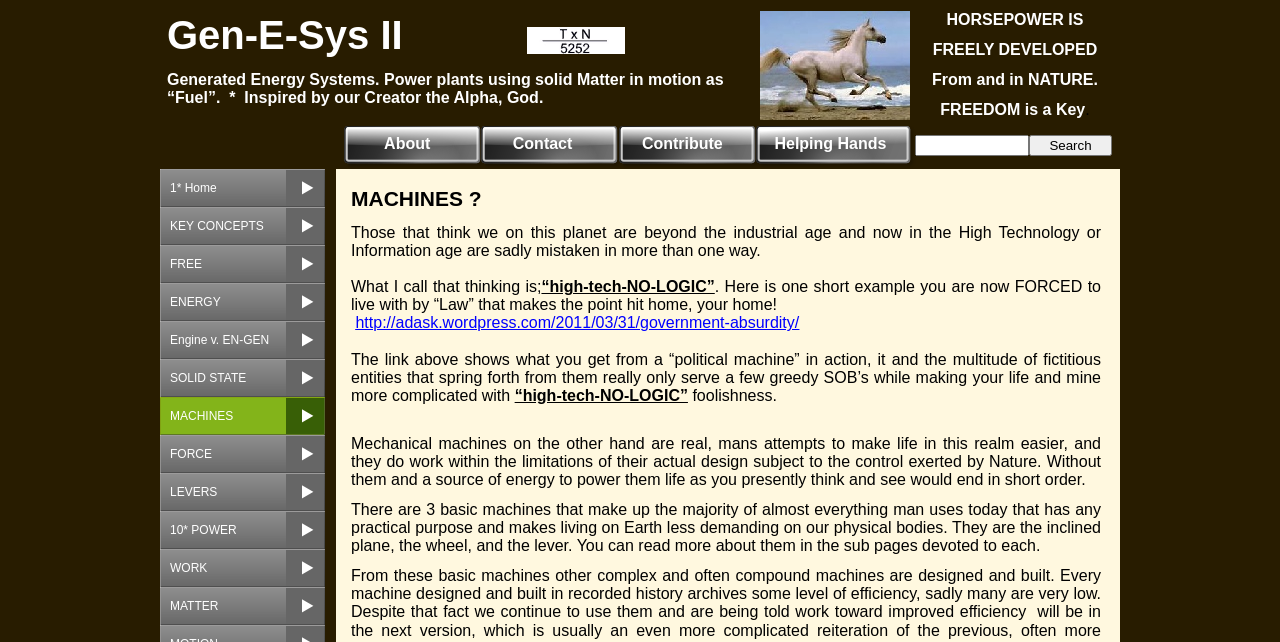Locate the bounding box coordinates of the clickable part needed for the task: "Visit the 'About' page".

[0.261, 0.196, 0.387, 0.28]